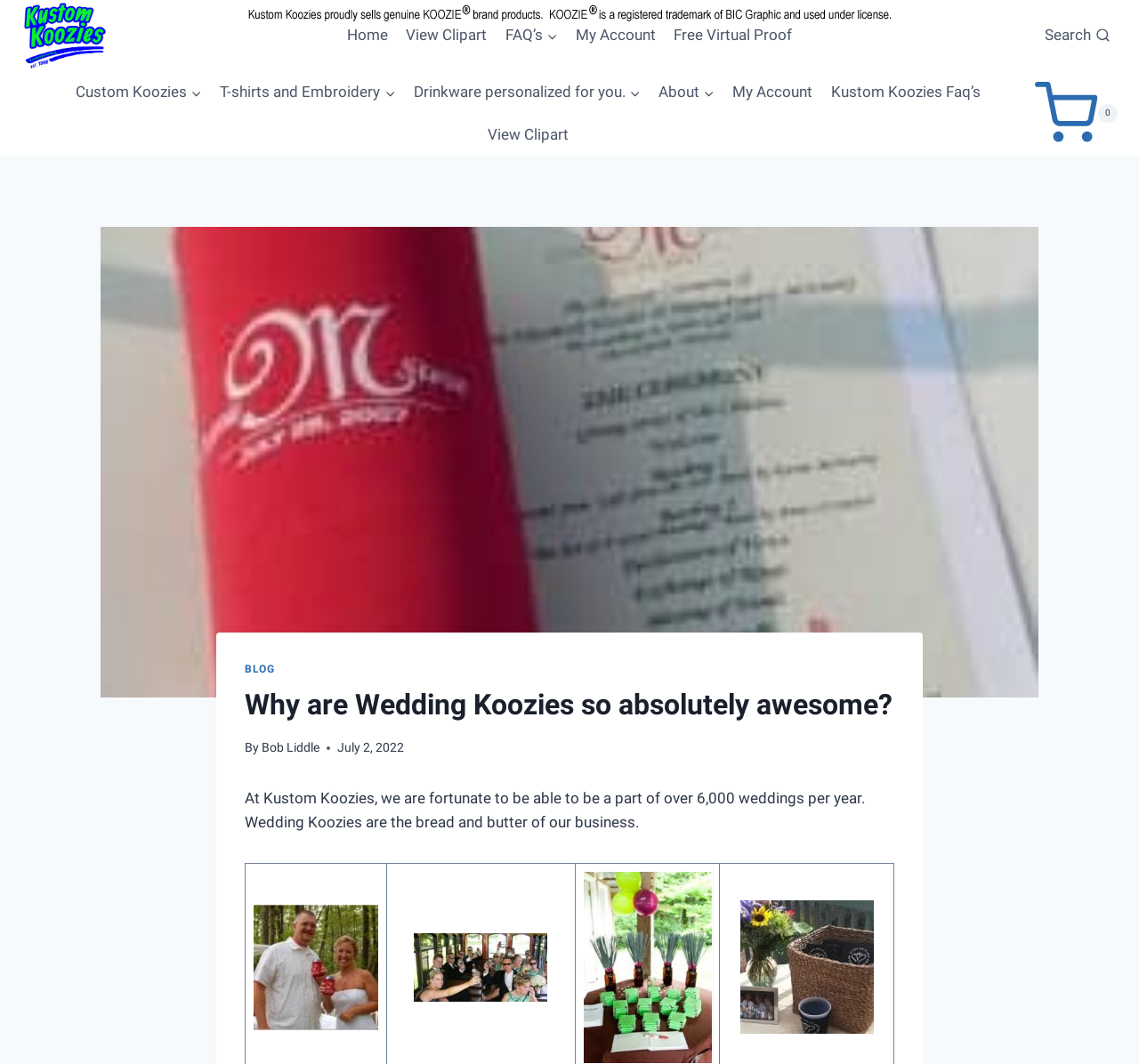Determine the bounding box coordinates for the clickable element required to fulfill the instruction: "Click on the 'About Us' link". Provide the coordinates as four float numbers between 0 and 1, i.e., [left, top, right, bottom].

[0.019, 0.002, 0.094, 0.065]